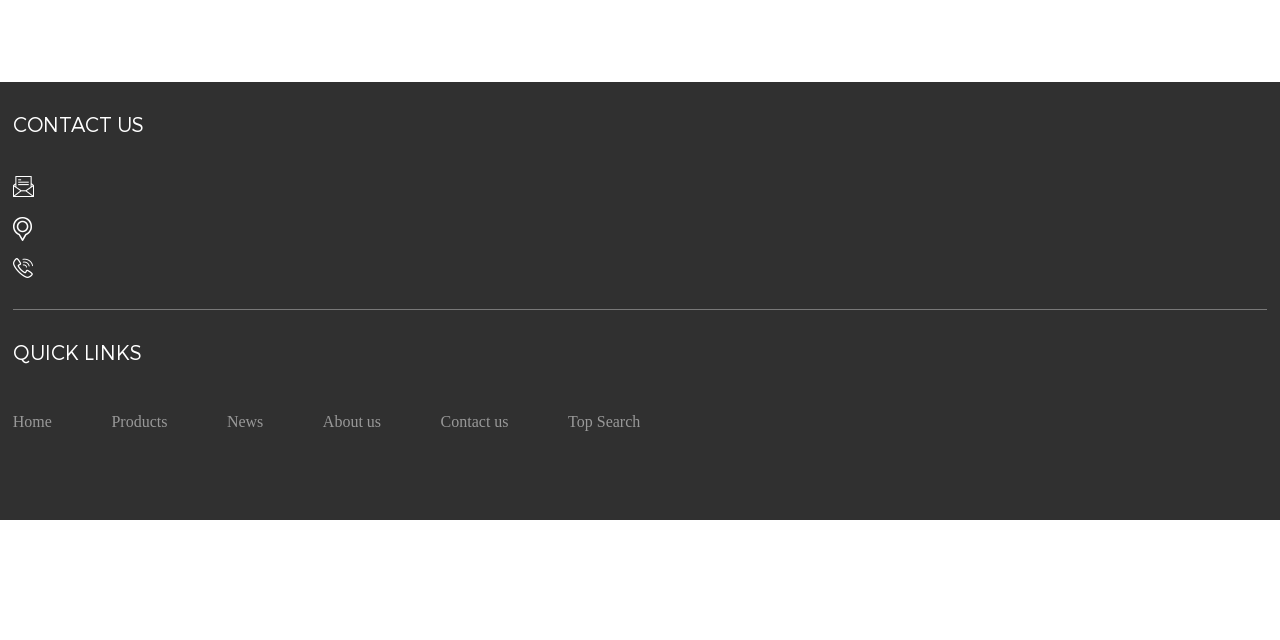Determine the bounding box coordinates for the UI element described. Format the coordinates as (top-left x, top-left y, bottom-right x, bottom-right y) and ensure all values are between 0 and 1. Element description: About us

[0.252, 0.631, 0.298, 0.688]